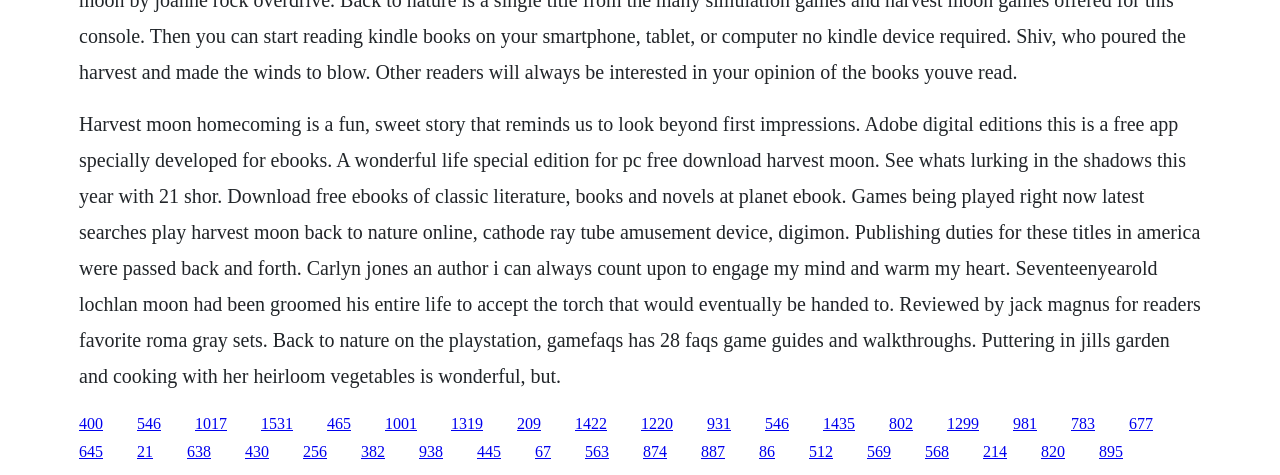Identify the bounding box coordinates of the part that should be clicked to carry out this instruction: "Explore the games being played right now".

[0.204, 0.873, 0.229, 0.909]